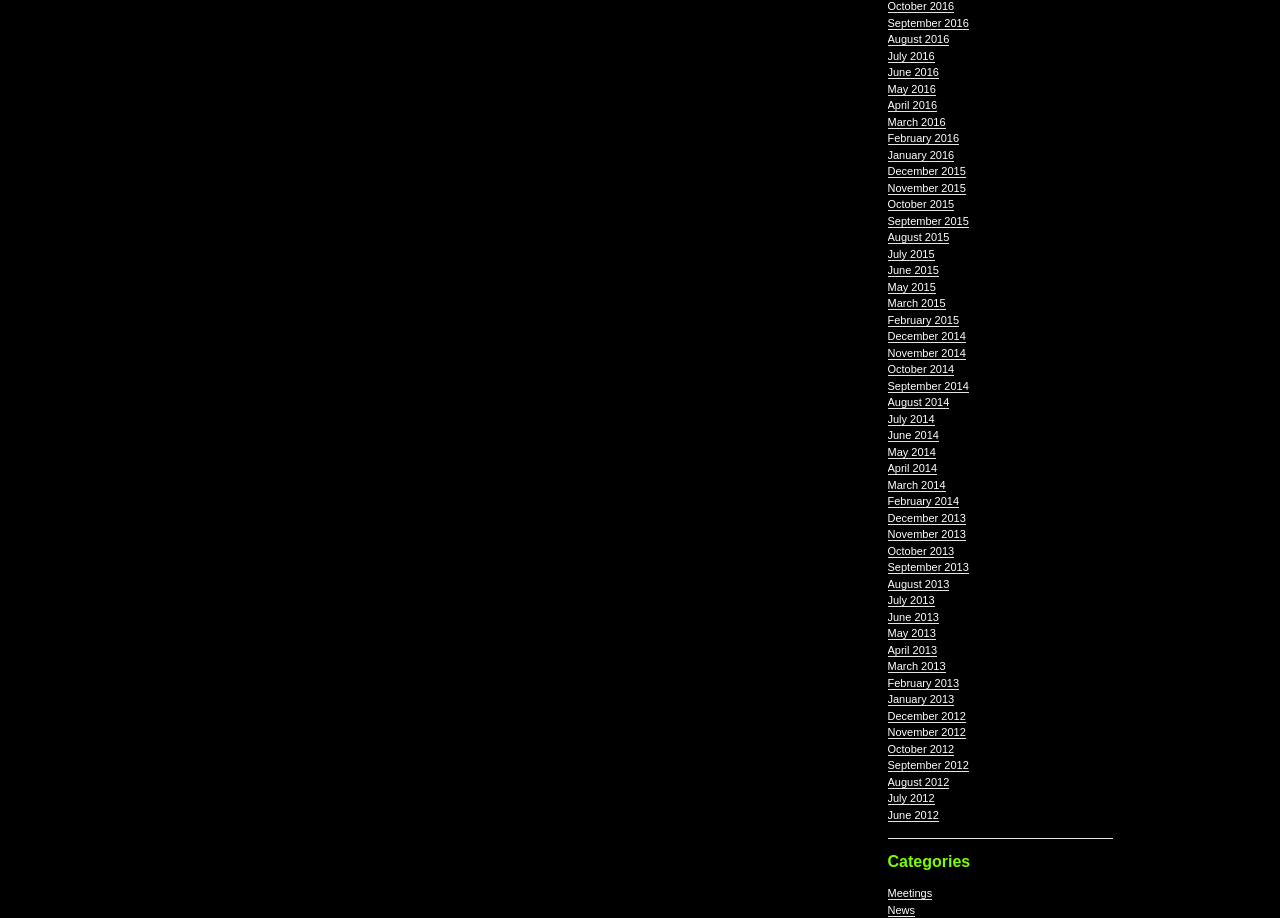Please find the bounding box for the UI element described by: "Meetings".

[0.693, 0.966, 0.728, 0.98]